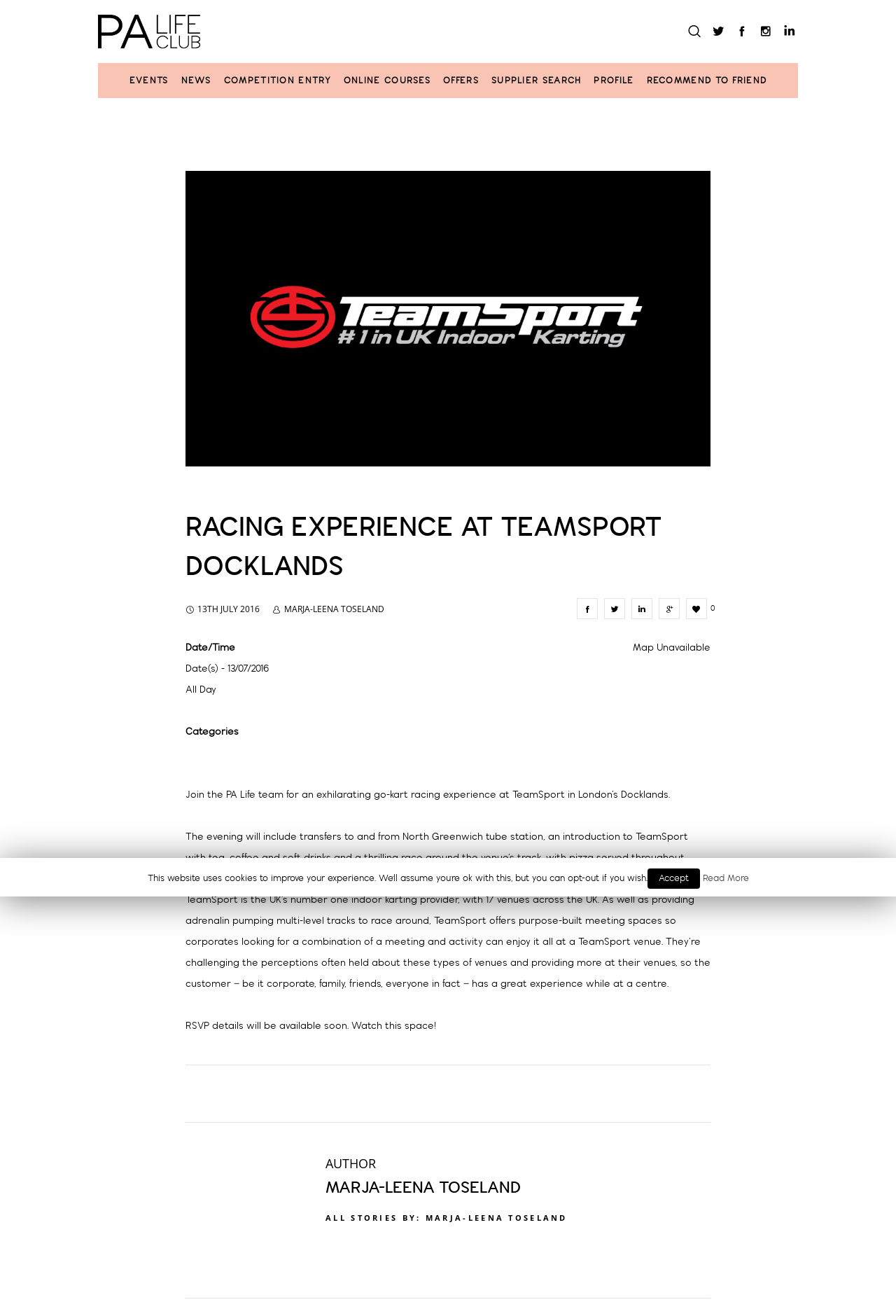Please answer the following question using a single word or phrase: 
Who is the author of the article?

MARJA-LEENA TOSELAND